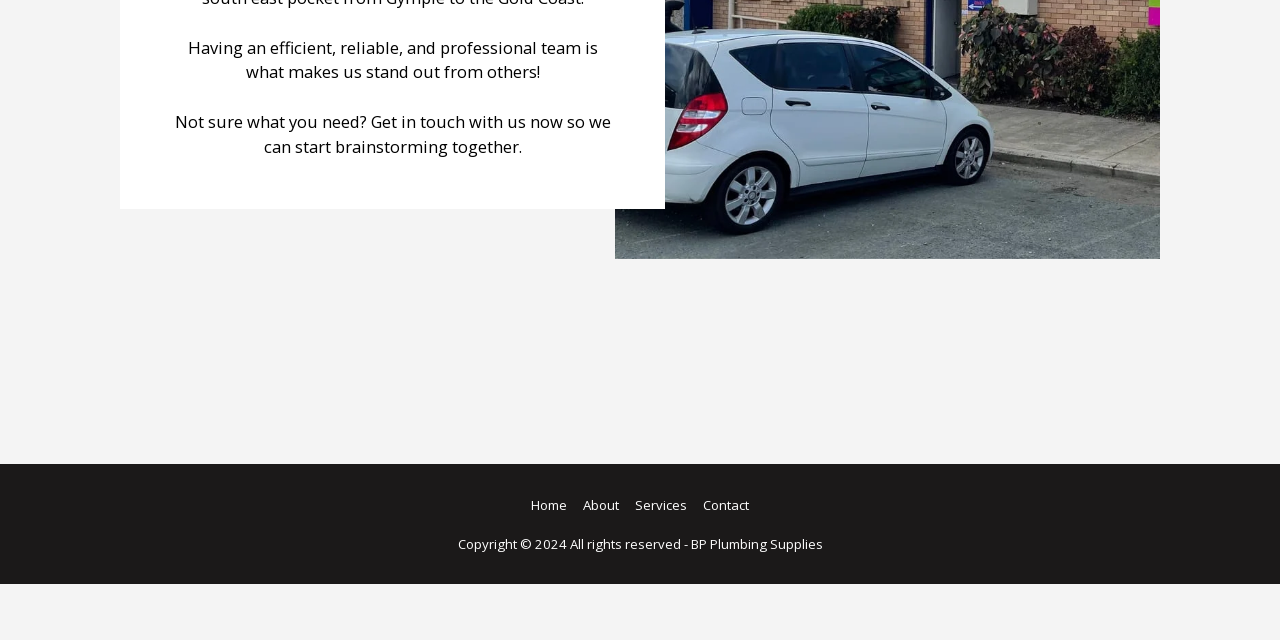Determine the bounding box for the described HTML element: "Home". Ensure the coordinates are four float numbers between 0 and 1 in the format [left, top, right, bottom].

[0.415, 0.773, 0.443, 0.805]